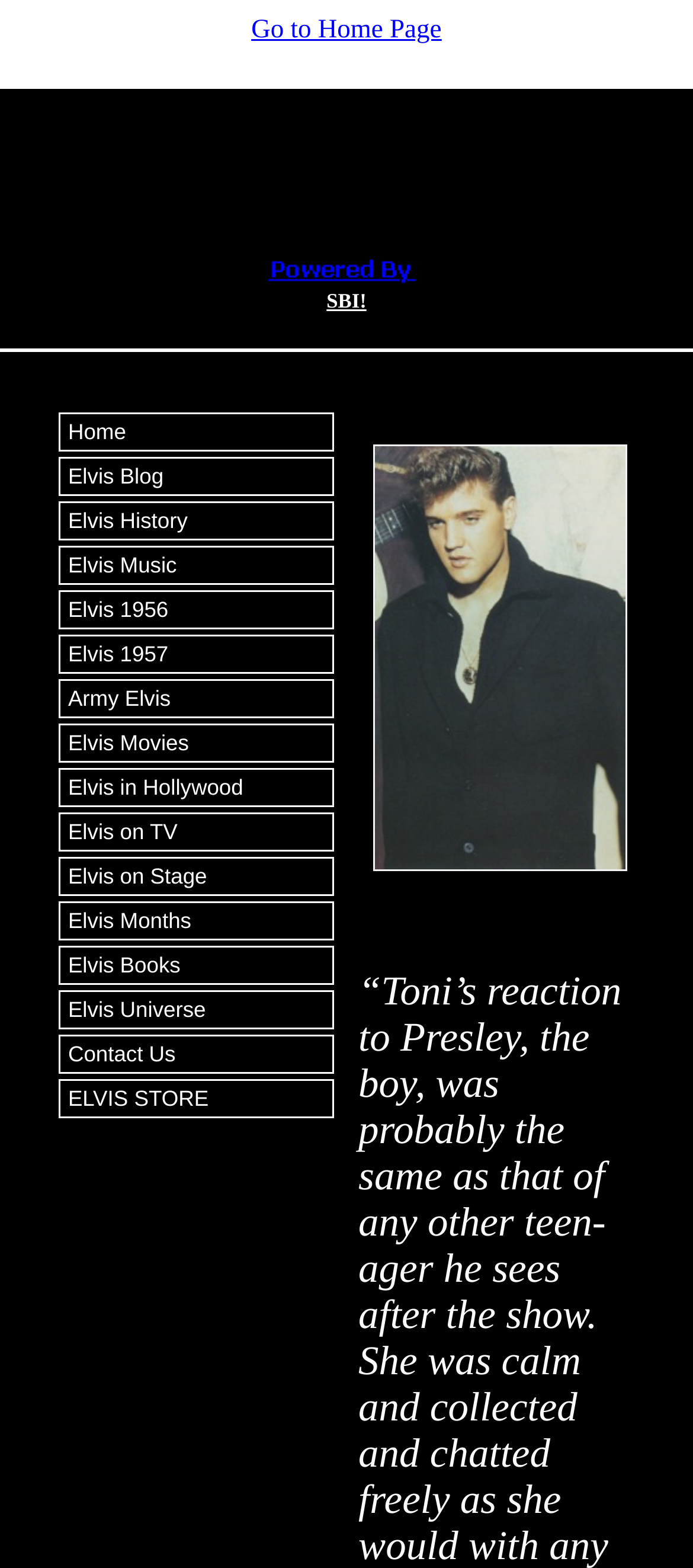Please provide the bounding box coordinates for the UI element as described: "Go to Home Page". The coordinates must be four floats between 0 and 1, represented as [left, top, right, bottom].

[0.363, 0.011, 0.637, 0.028]